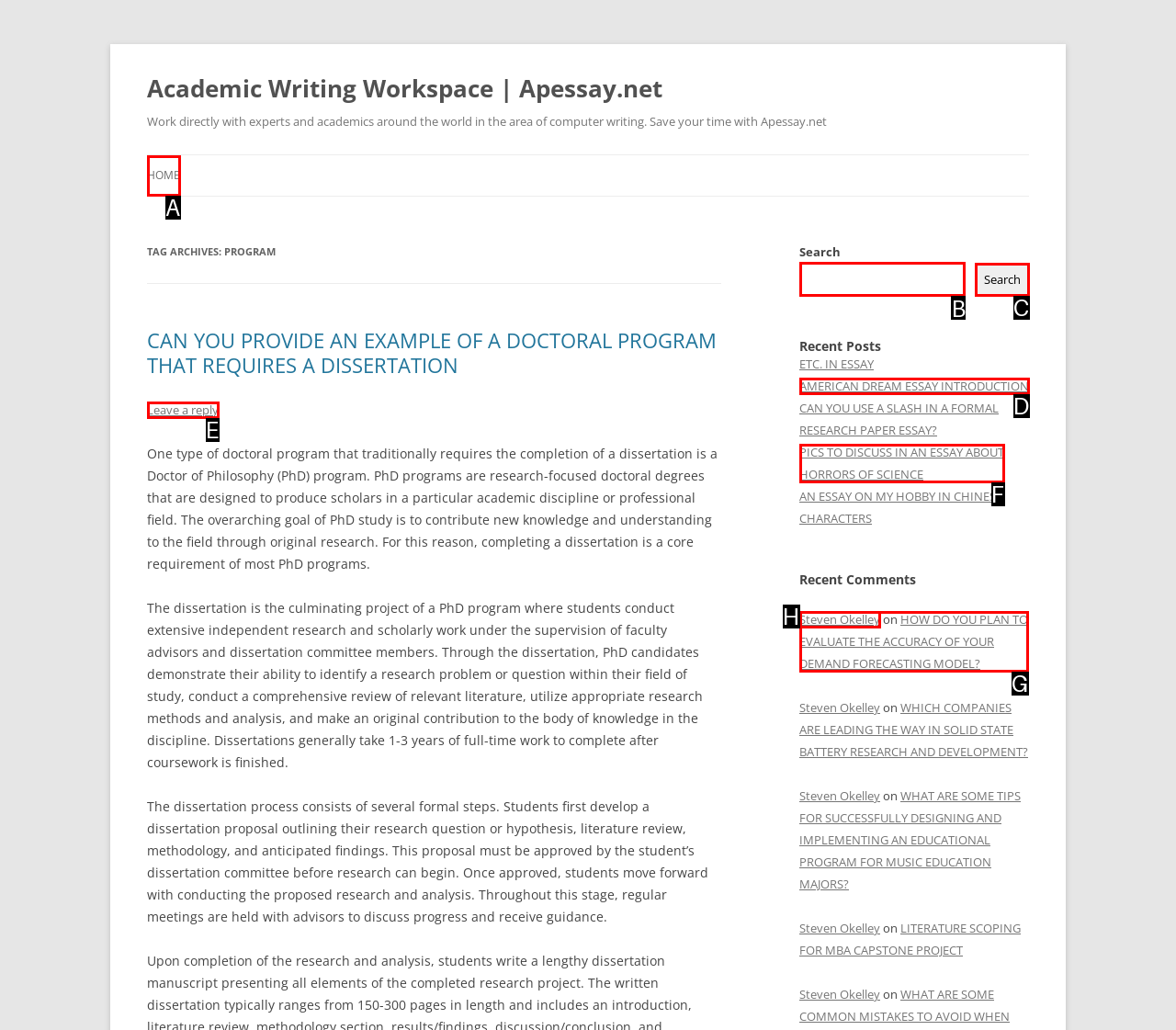Select the appropriate HTML element to click for the following task: Search for a topic
Answer with the letter of the selected option from the given choices directly.

B